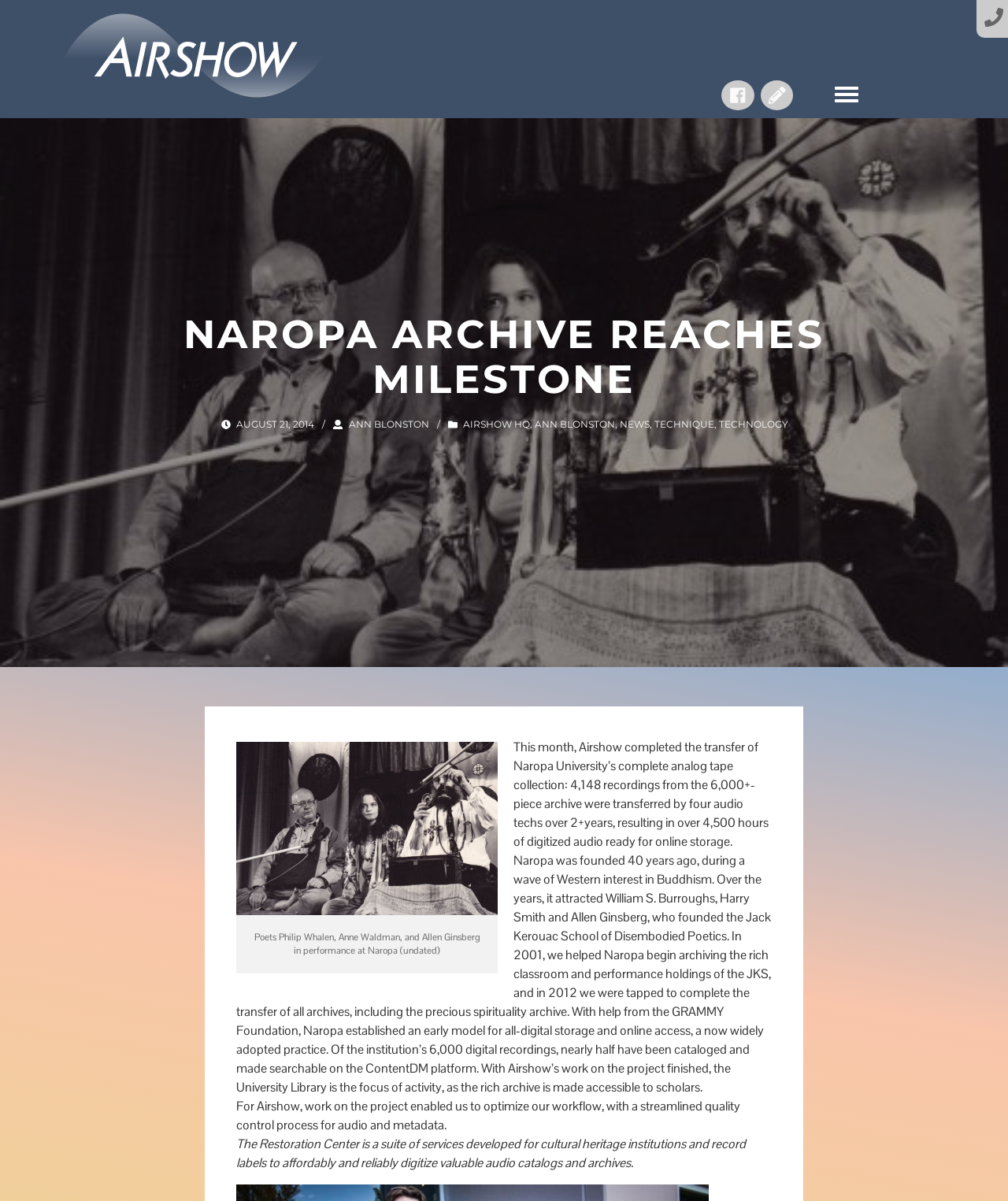Using the description: "title="Airshow Mastering"", determine the UI element's bounding box coordinates. Ensure the coordinates are in the format of four float numbers between 0 and 1, i.e., [left, top, right, bottom].

[0.059, 0.01, 0.323, 0.083]